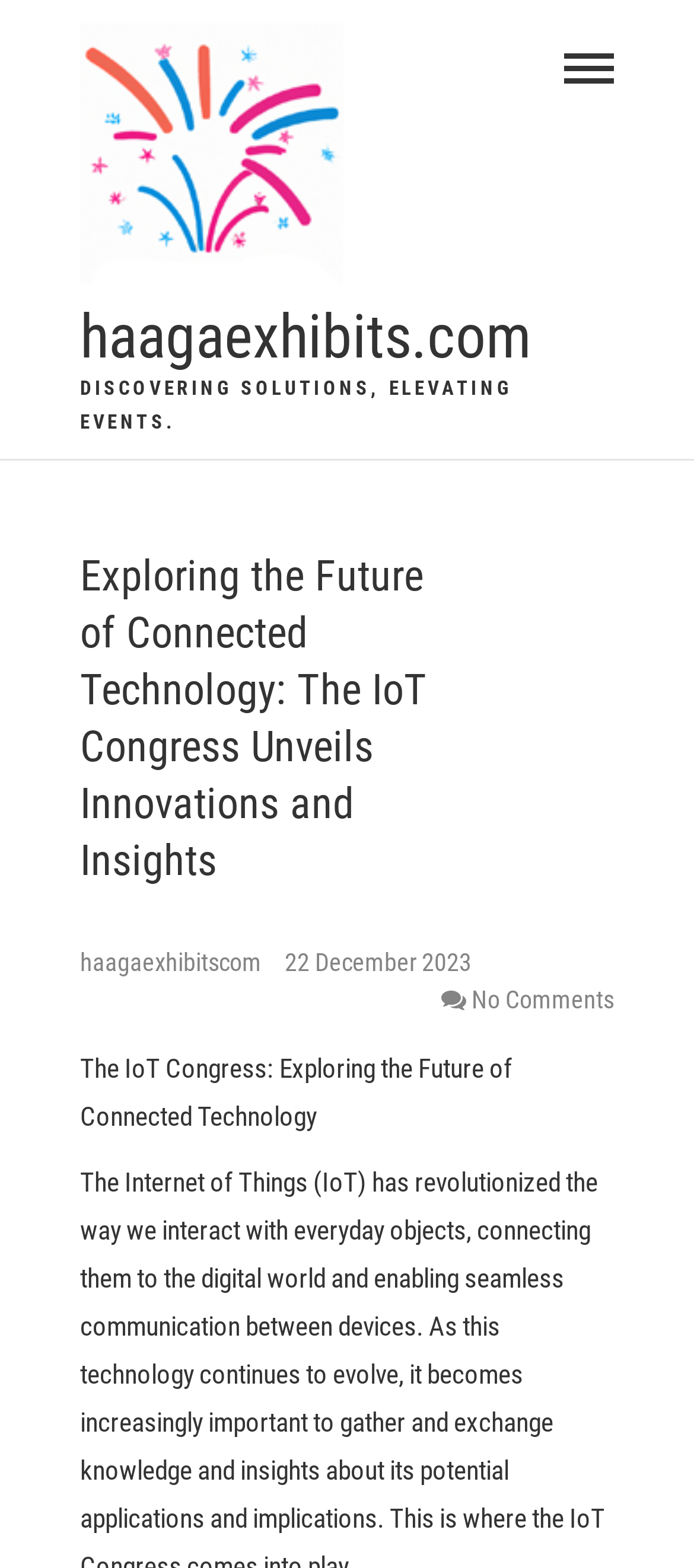Find the headline of the webpage and generate its text content.

Exploring the Future of Connected Technology: The IoT Congress Unveils Innovations and Insights